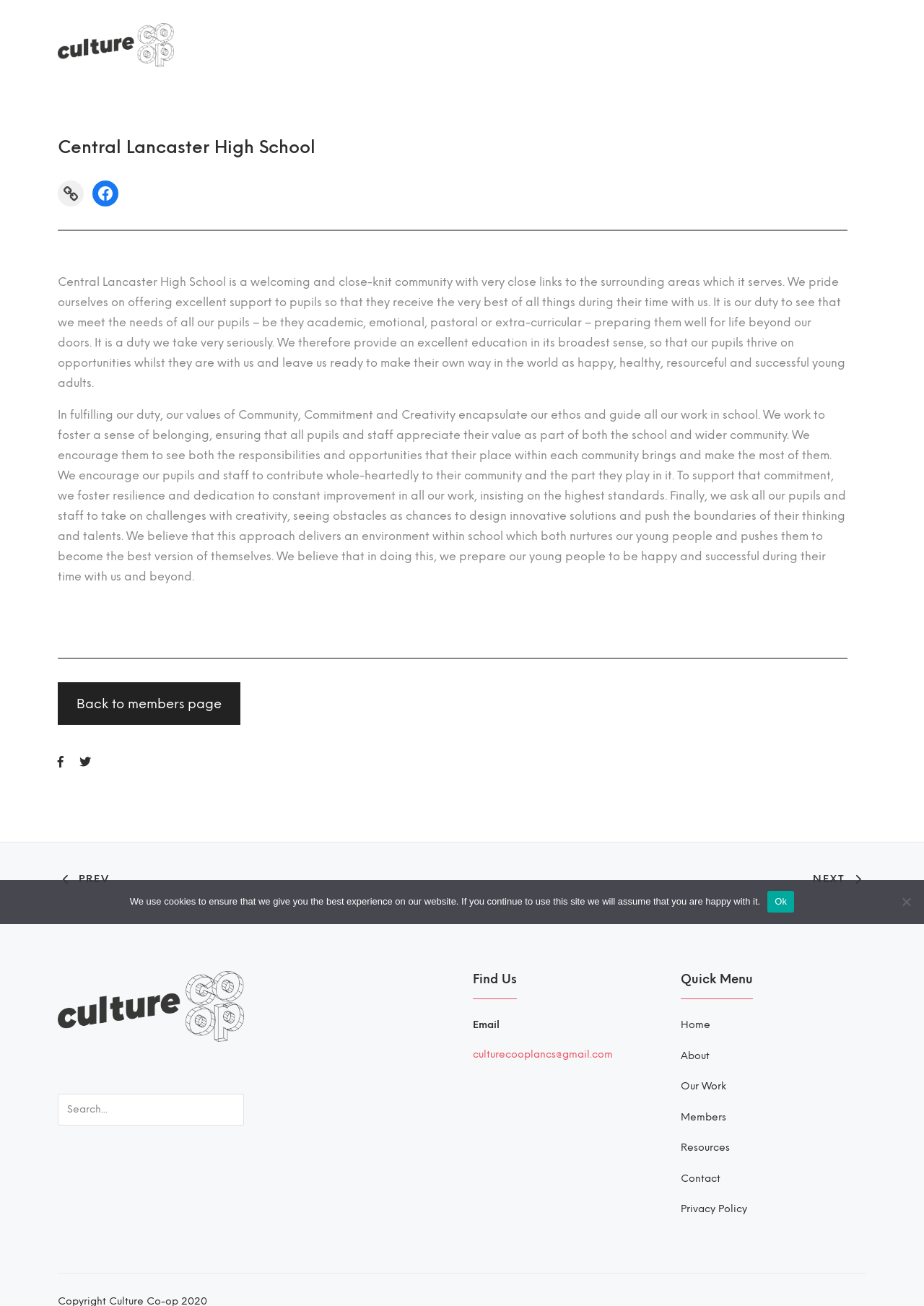Identify the bounding box coordinates for the region of the element that should be clicked to carry out the instruction: "Go to the Contact page". The bounding box coordinates should be four float numbers between 0 and 1, i.e., [left, top, right, bottom].

[0.863, 0.029, 0.912, 0.04]